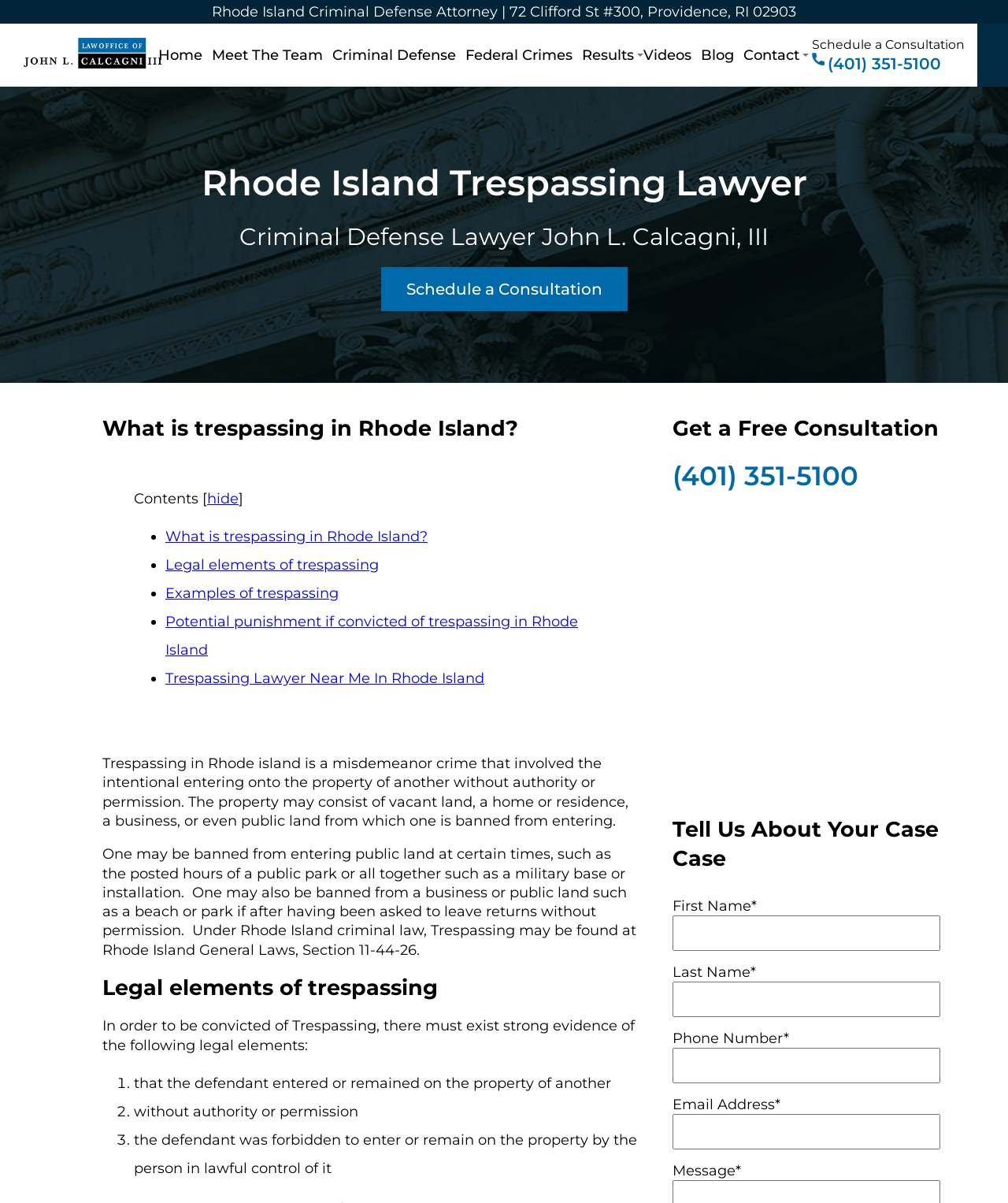Given the element description Schedule a Consultation, identify the bounding box coordinates for the UI element on the webpage screenshot. The format should be (top-left x, top-left y, bottom-right x, bottom-right y), with values between 0 and 1.

[0.378, 0.222, 0.622, 0.259]